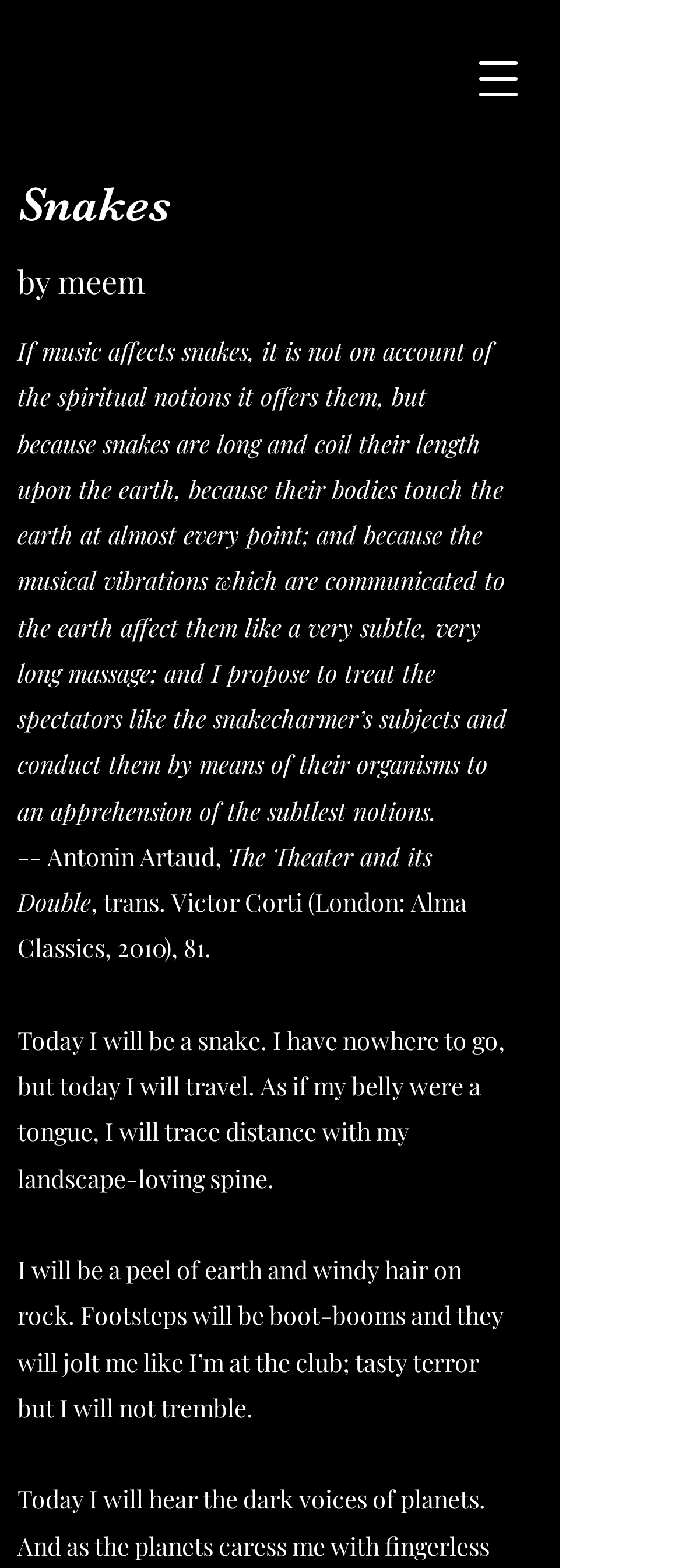What is the theme of the webpage? Using the information from the screenshot, answer with a single word or phrase.

Snakes and creativity